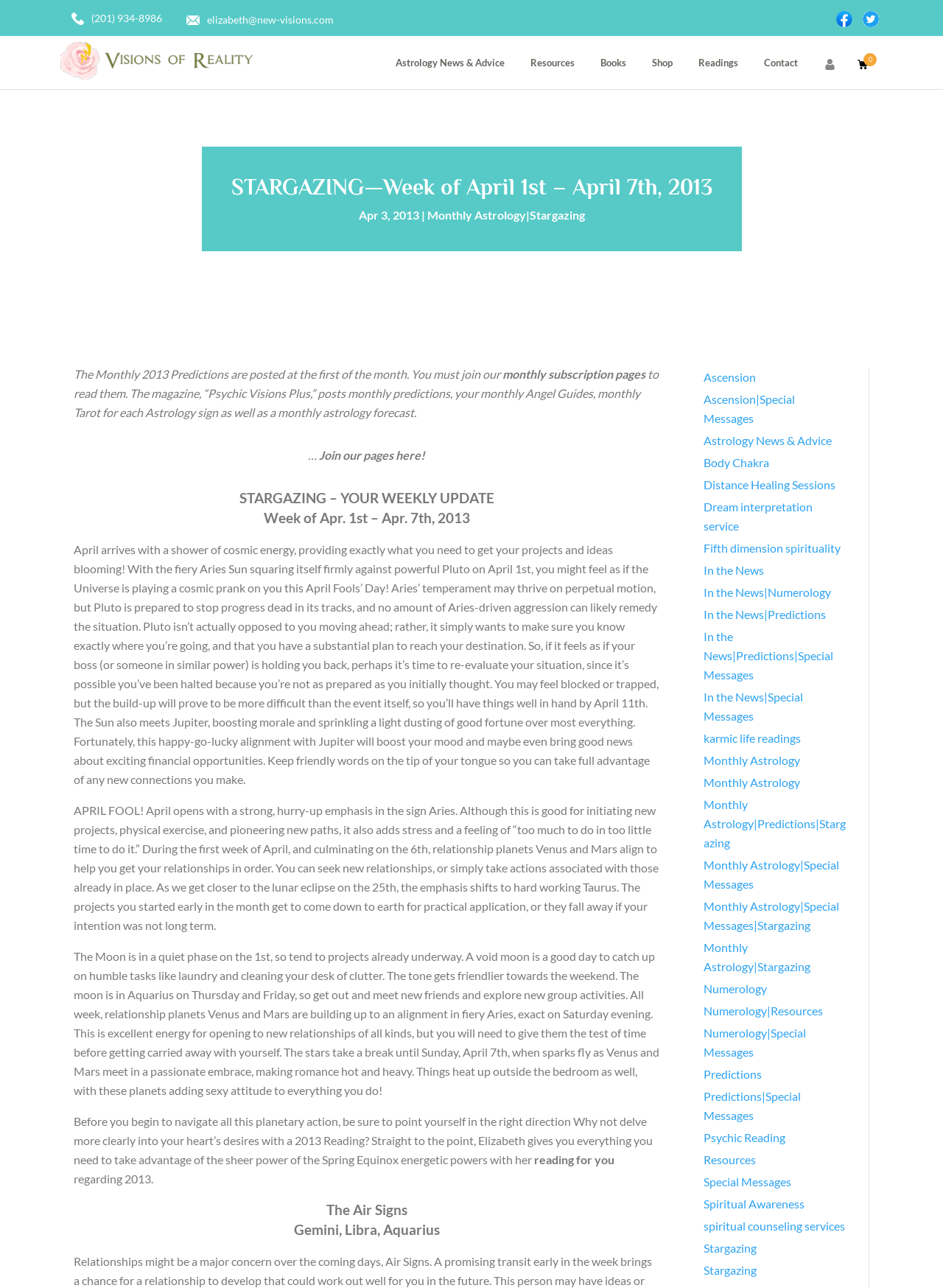Provide a comprehensive description of the webpage.

This webpage is about astrology and psychic readings. At the top, there is a heading "STARGAZING—Week of April 1st - April 7th, 2013 - Vision of reality" and a link to "Astrology News & Advice" on the left side. Below the heading, there are several links to different sections, including "Resources", "Books", "Shop", "Readings", and "Contact". 

On the right side, there is a section with a phone number and an email address, along with their corresponding icons. 

The main content of the webpage is divided into several sections. The first section explains the monthly 2013 predictions and how to access them. The second section provides a weekly update for the week of April 1st to April 7th, 2013, discussing the astrological influences and their effects on relationships and personal projects. 

The third section provides more detailed information about the astrological events happening during the first week of April, including the alignment of Venus and Mars and the lunar eclipse on the 25th. The fourth section discusses the Moon's phases and their effects on relationships and personal projects. 

At the bottom of the webpage, there are many links to different sections, including "Ascension", "Body Chakra", "Distance Healing Sessions", and "Spiritual Awareness", among others.